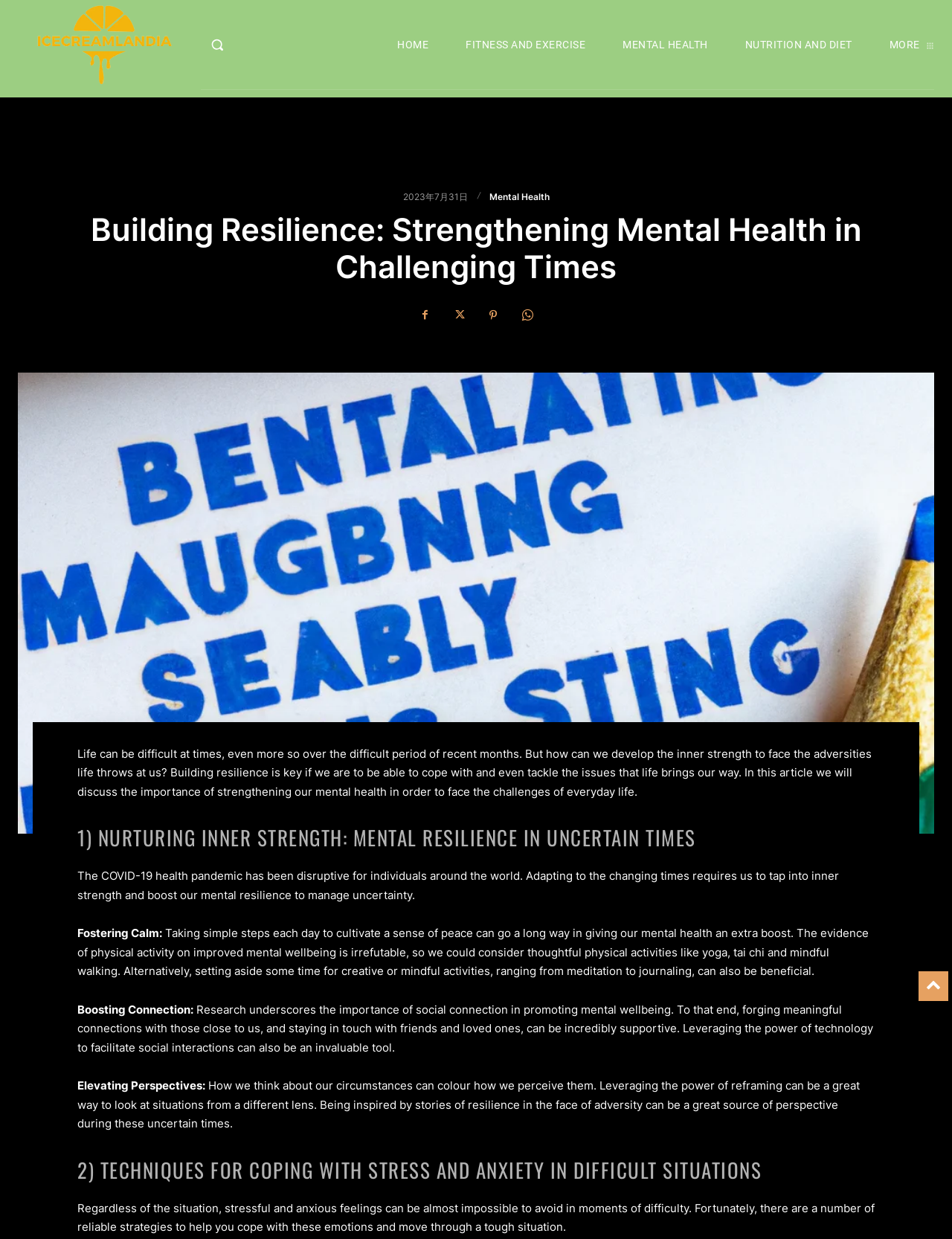Using the information in the image, give a detailed answer to the following question: What is the recommended activity for fostering calm?

The recommended activity for fostering calm can be found in the section 'Fostering Calm:' of the article. The section suggests taking simple steps each day to cultivate a sense of peace, such as engaging in thoughtful physical activities like yoga, tai chi, and mindful walking.